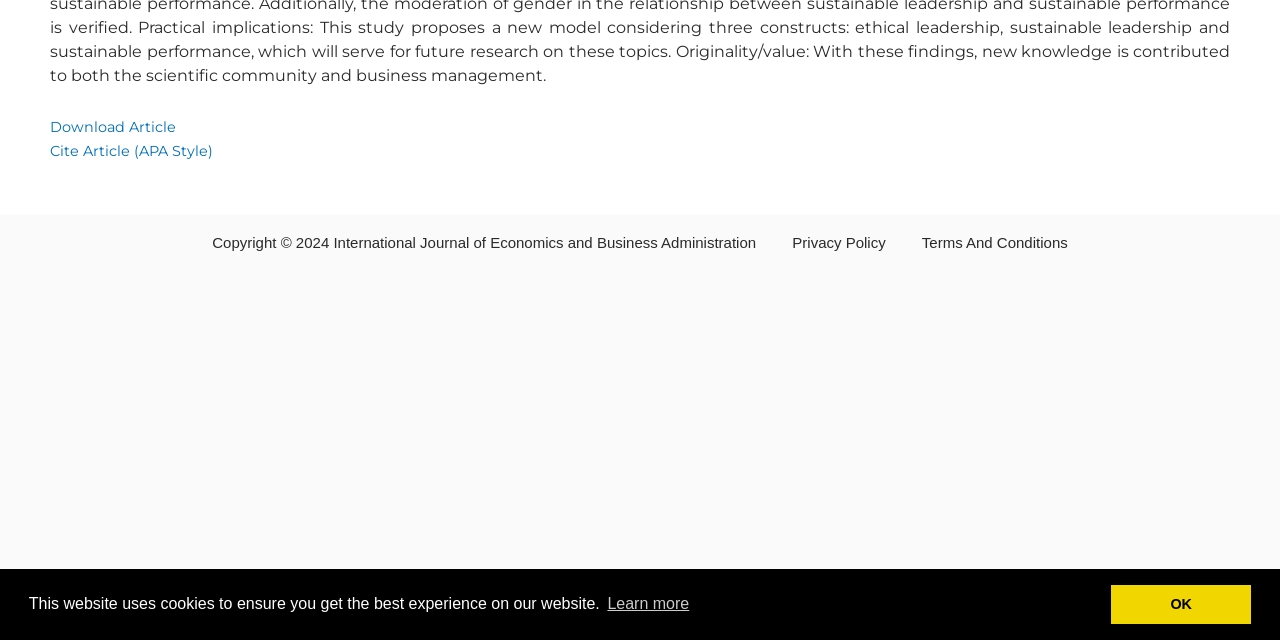Extract the bounding box for the UI element that matches this description: "Privacy Policy".

[0.619, 0.365, 0.692, 0.392]